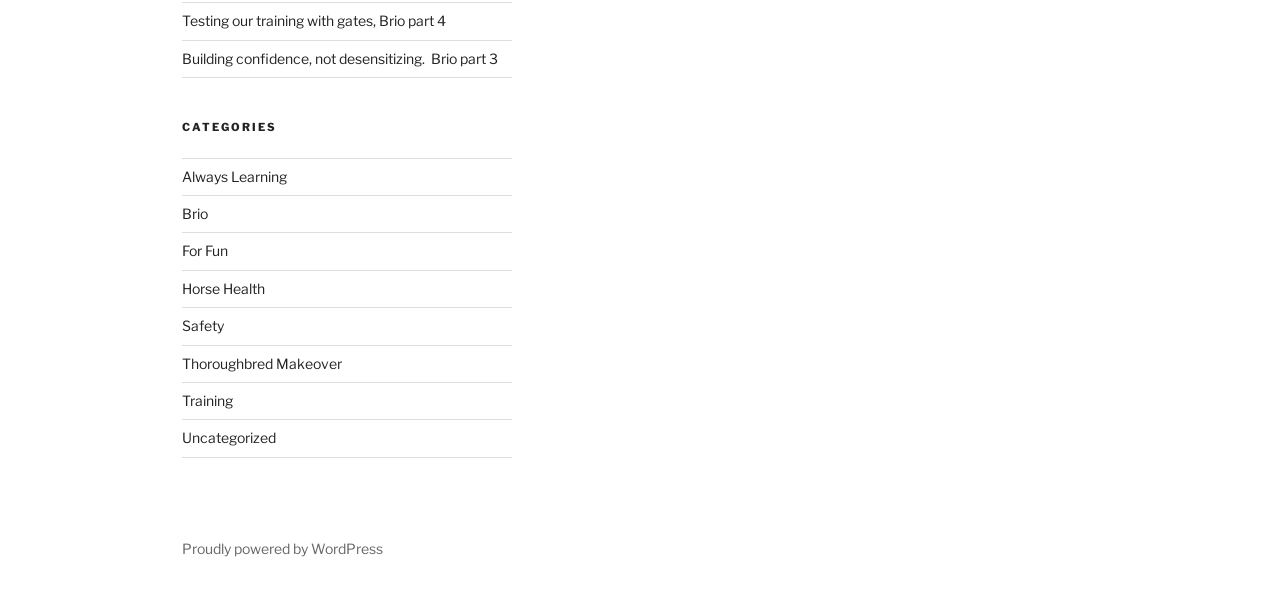Respond with a single word or phrase to the following question:
What is the text of the link at the top?

Testing our training with gates, Brio part 4